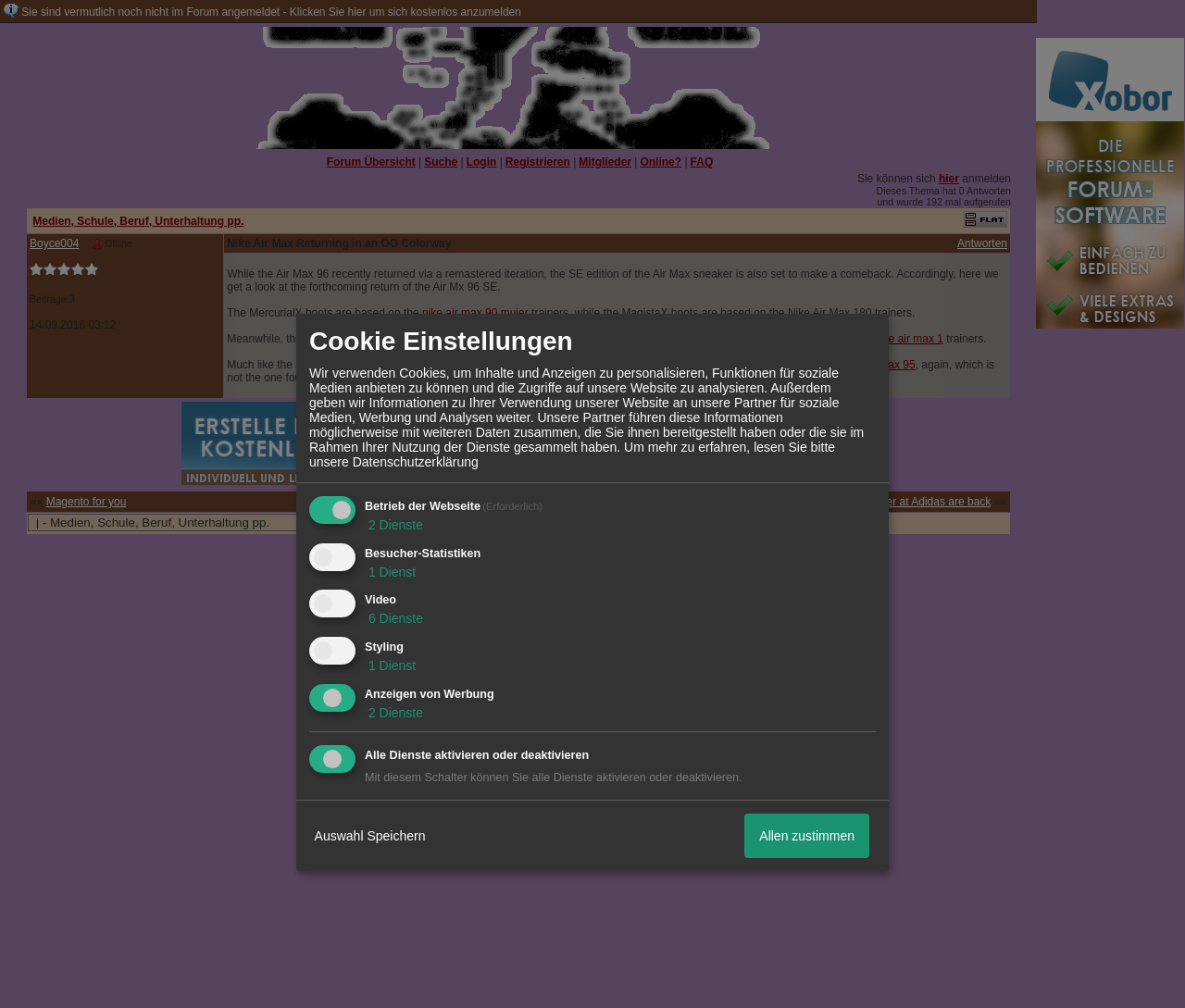Given the following UI element description: "1 Dienst", find the bounding box coordinates in the webpage screenshot.

[0.308, 0.56, 0.351, 0.575]